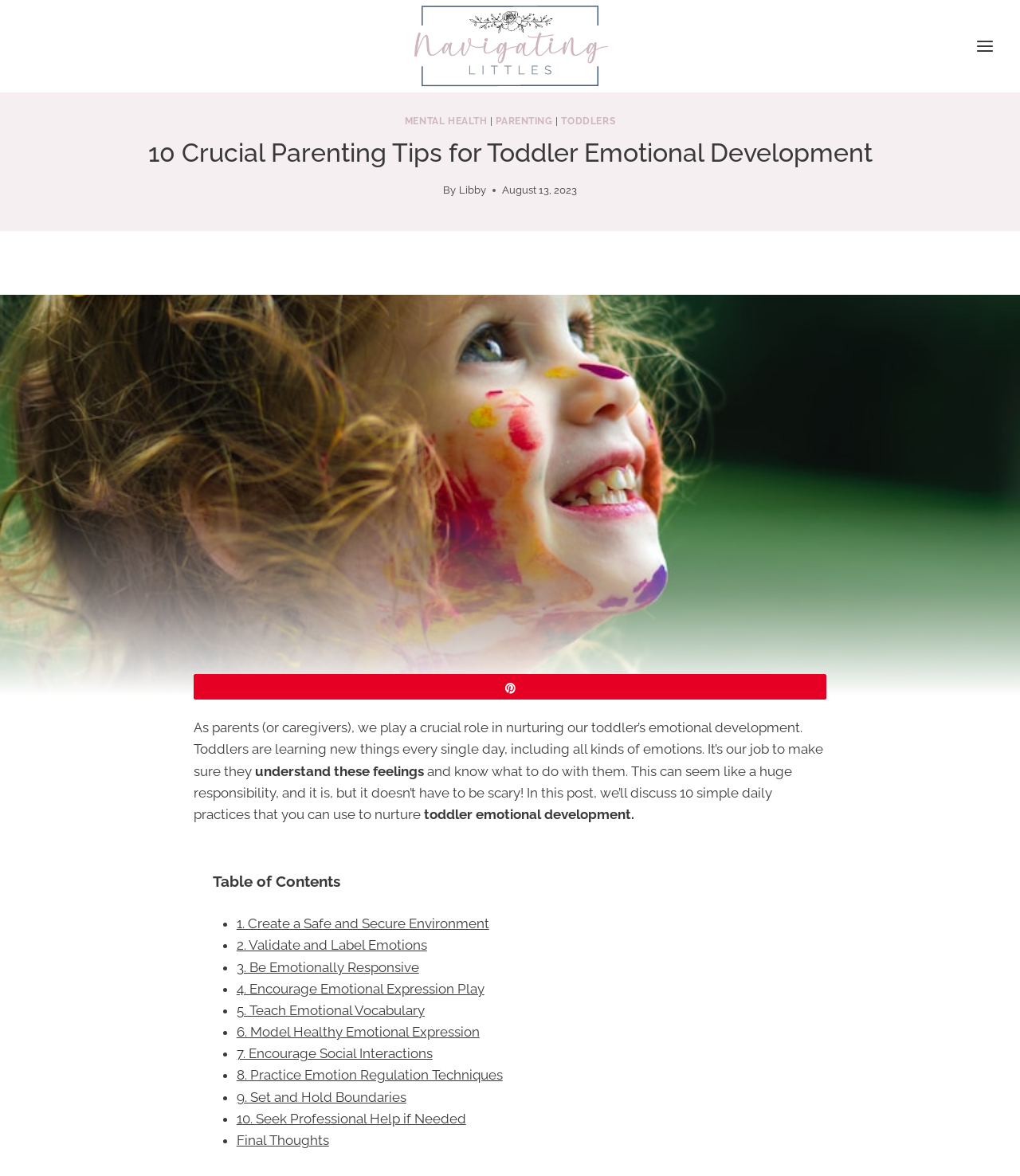Reply to the question below using a single word or brief phrase:
What is the date of the article?

August 13, 2023